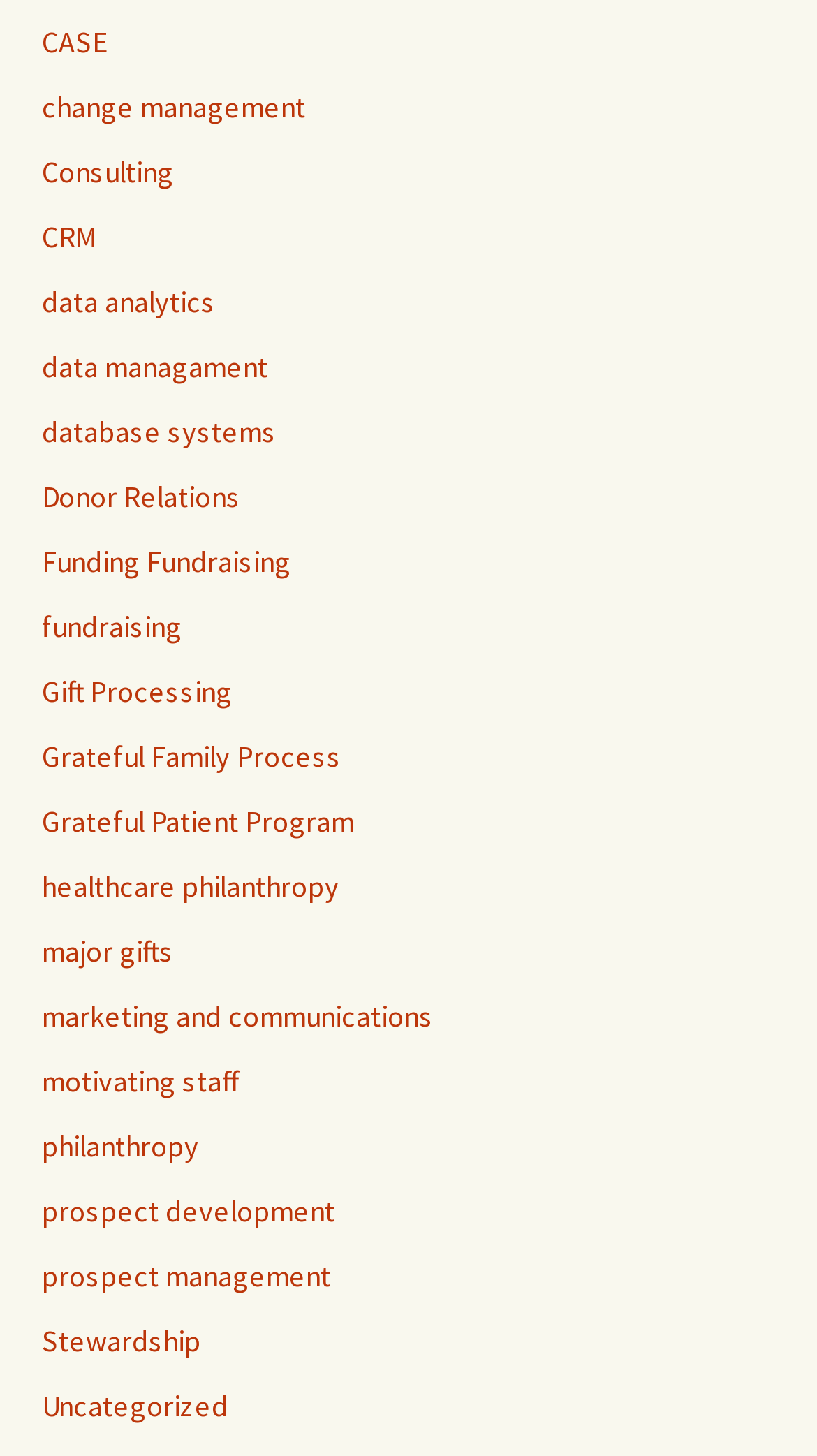What is the first link on the webpage?
Look at the image and respond with a single word or a short phrase.

CASE